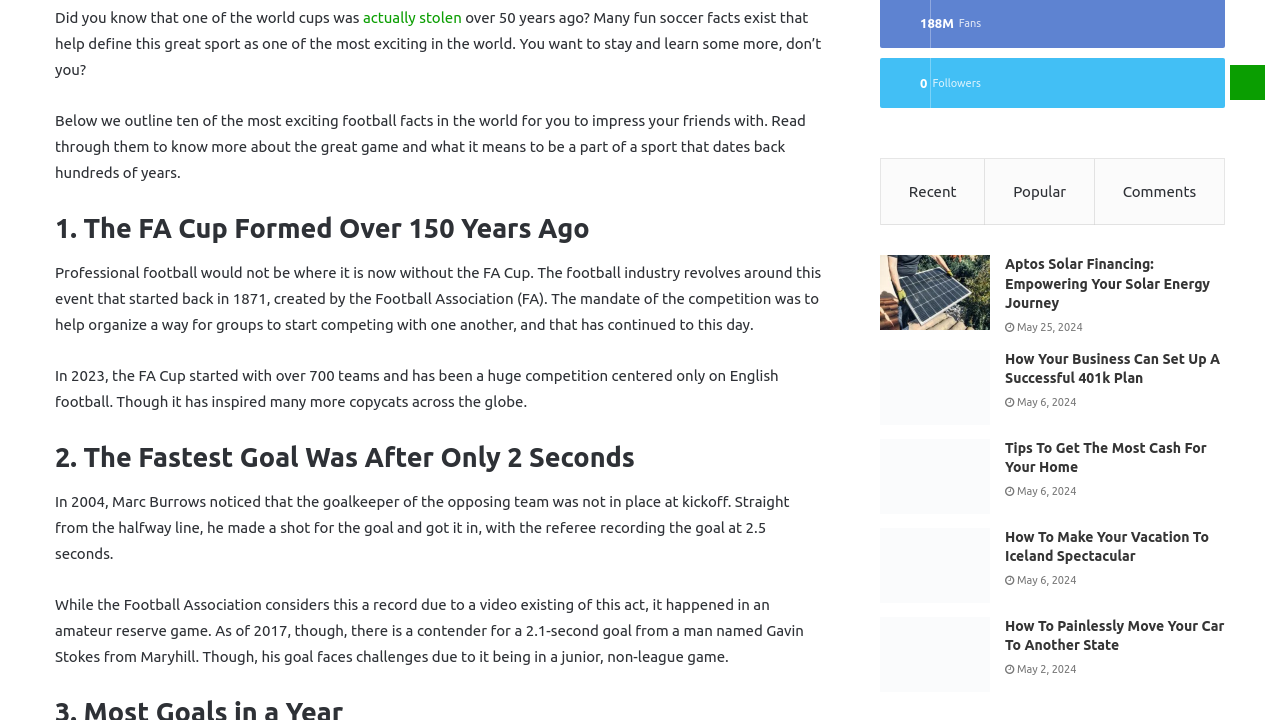How many links are there in the 'Recent', 'Popular', and 'Comments' section?
Give a one-word or short phrase answer based on the image.

3